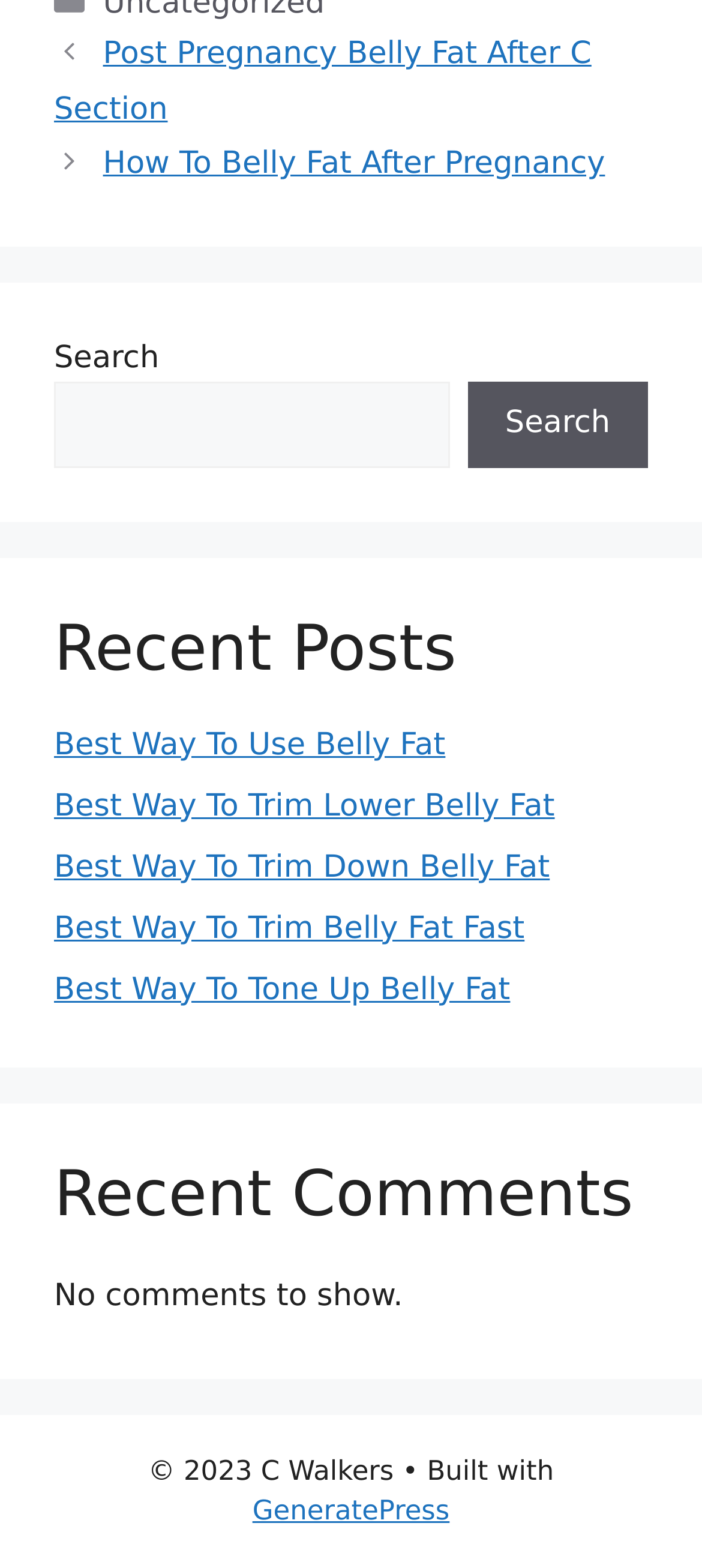What is the category of the first post?
Carefully analyze the image and provide a thorough answer to the question.

The first post is categorized under 'Posts' as indicated by the navigation element 'Posts' at the top of the webpage.